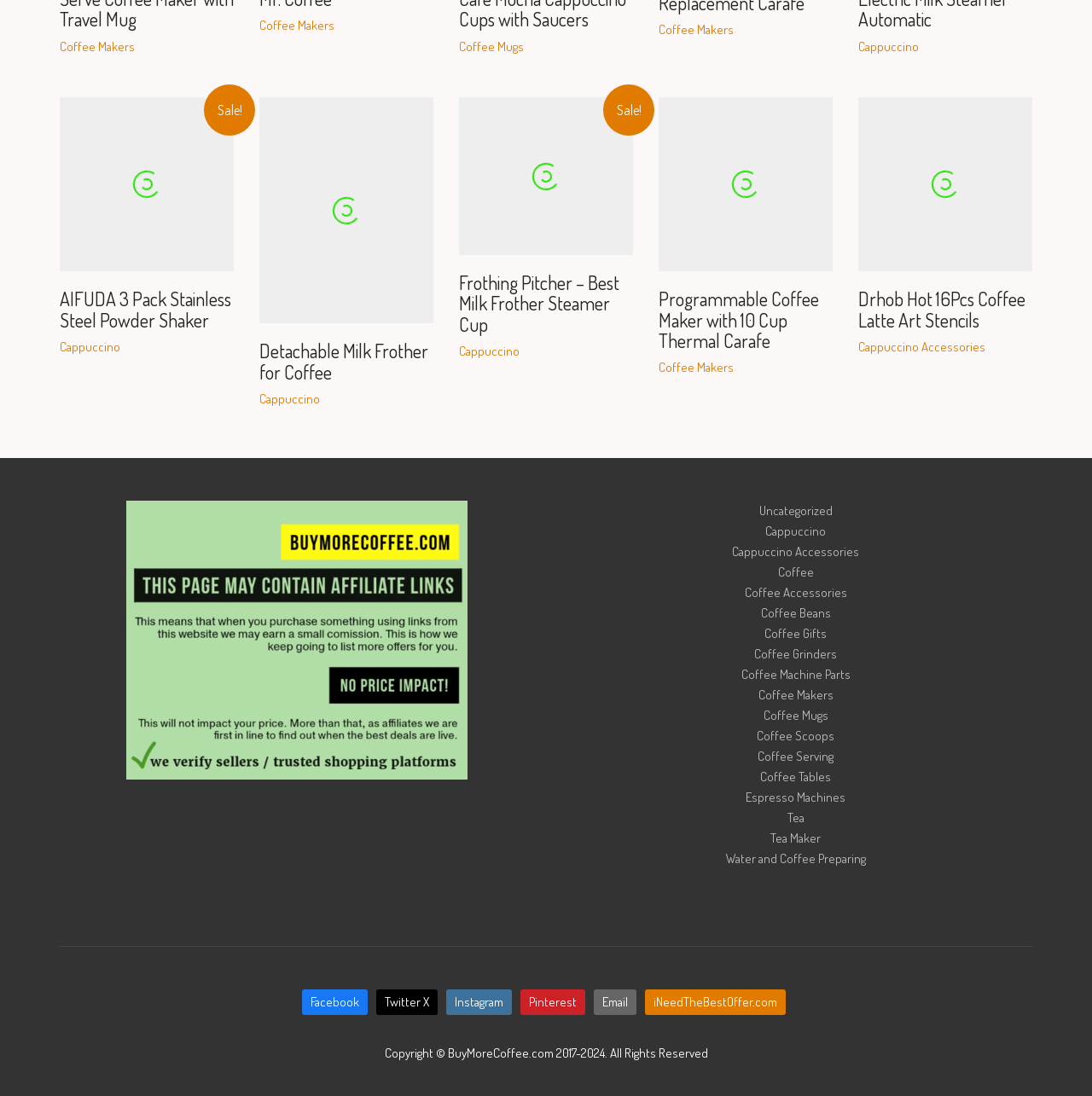Please identify the bounding box coordinates of the region to click in order to complete the given instruction: "Read the article about VCT Masters Tokyo". The coordinates should be four float numbers between 0 and 1, i.e., [left, top, right, bottom].

None